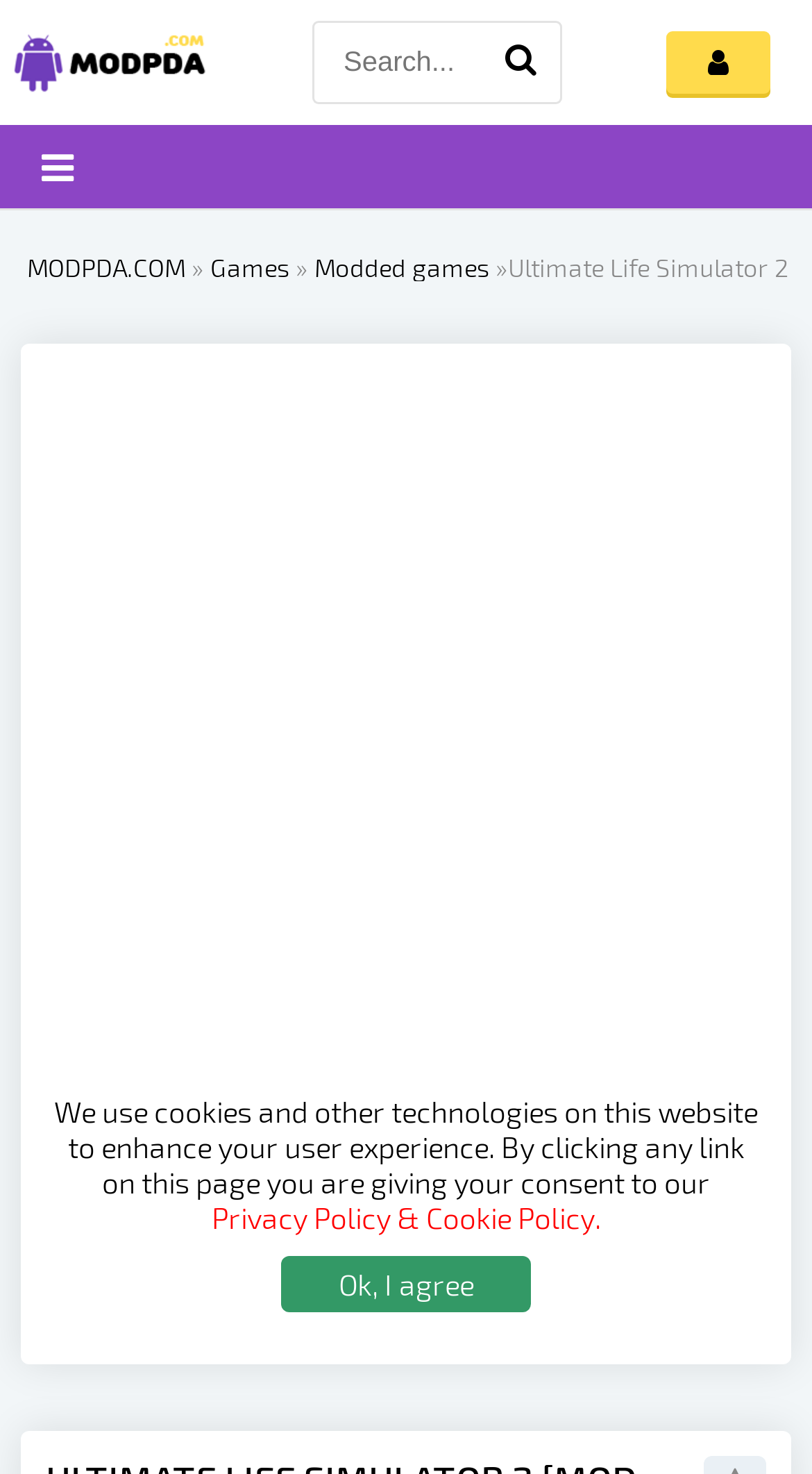Specify the bounding box coordinates of the area to click in order to follow the given instruction: "Click the search button."

[0.59, 0.014, 0.692, 0.071]